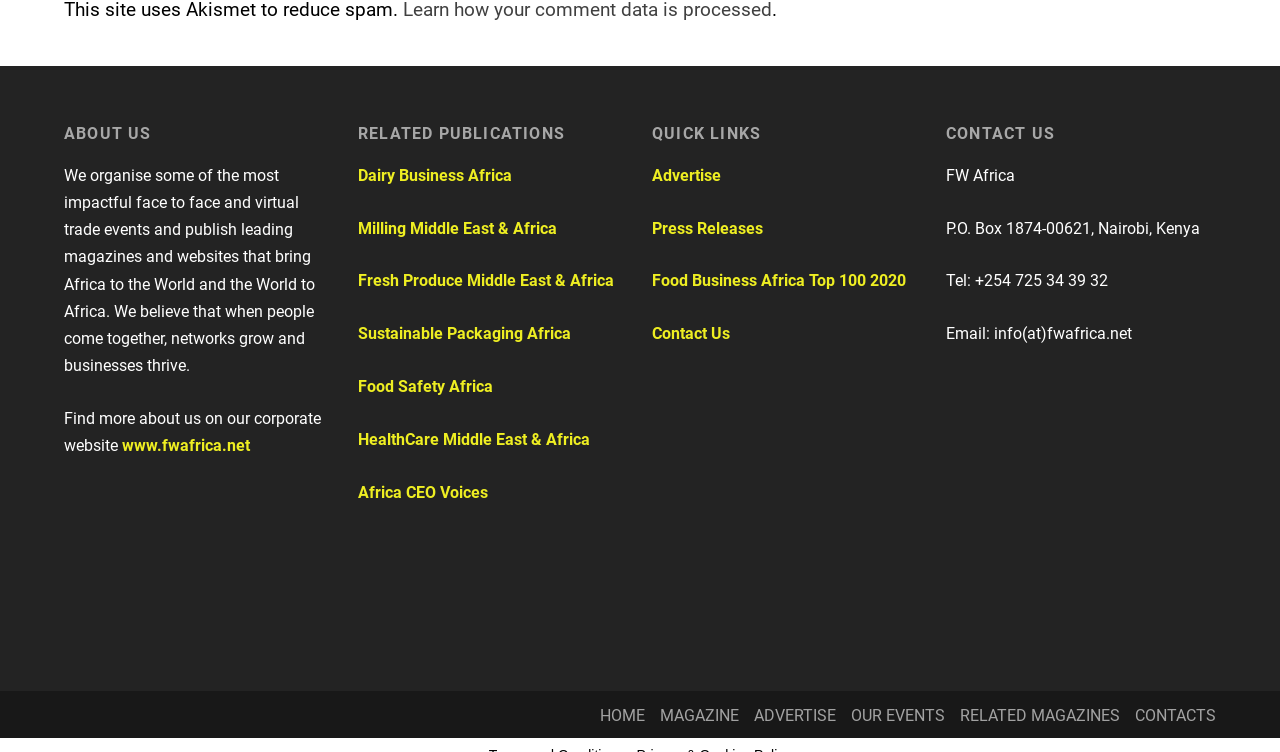What is the email address of the company?
Refer to the screenshot and respond with a concise word or phrase.

info(at)fwafrica.net